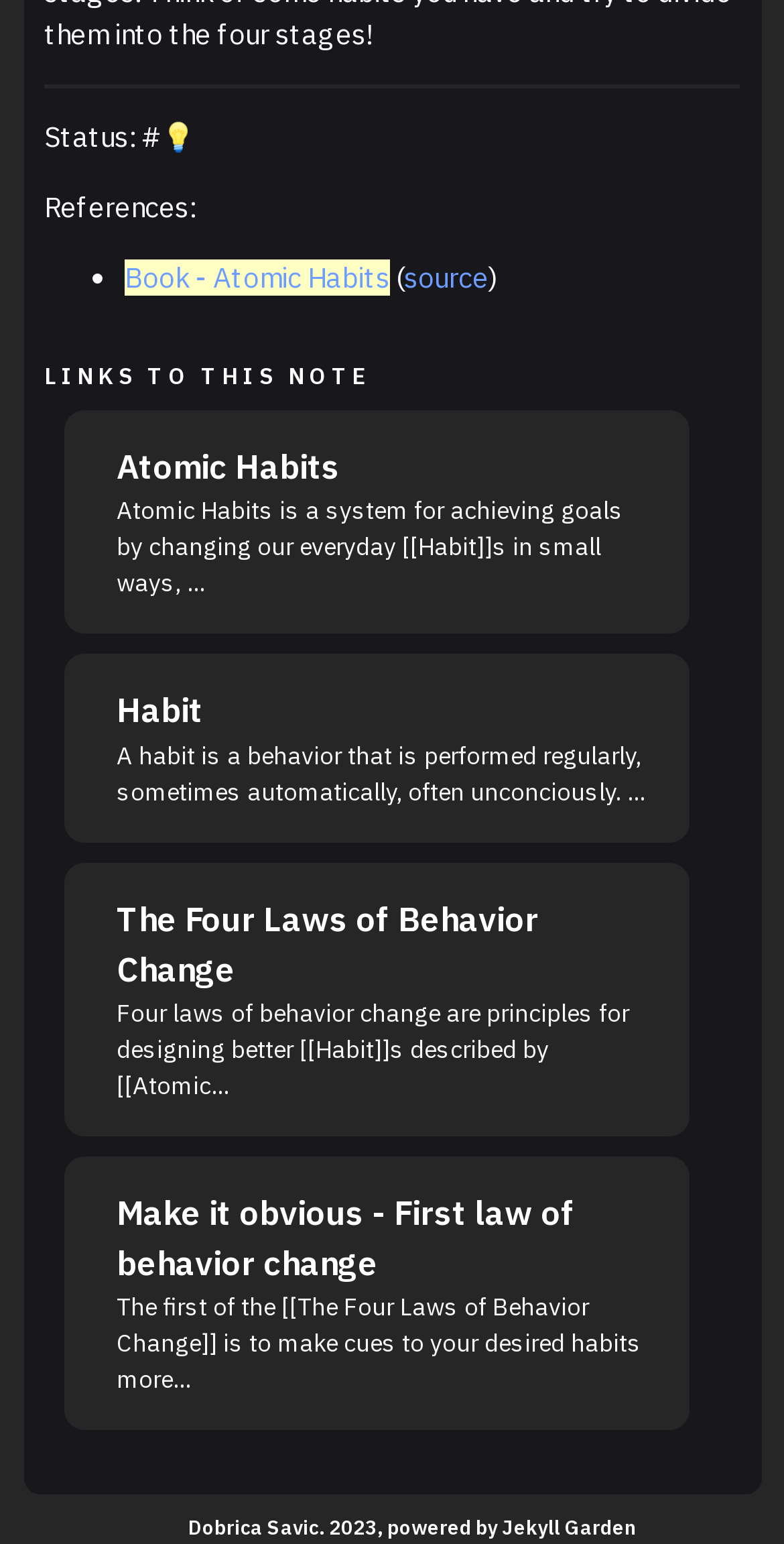Please identify the bounding box coordinates of the clickable area that will allow you to execute the instruction: "Explore the links to this note".

[0.056, 0.213, 0.944, 0.256]